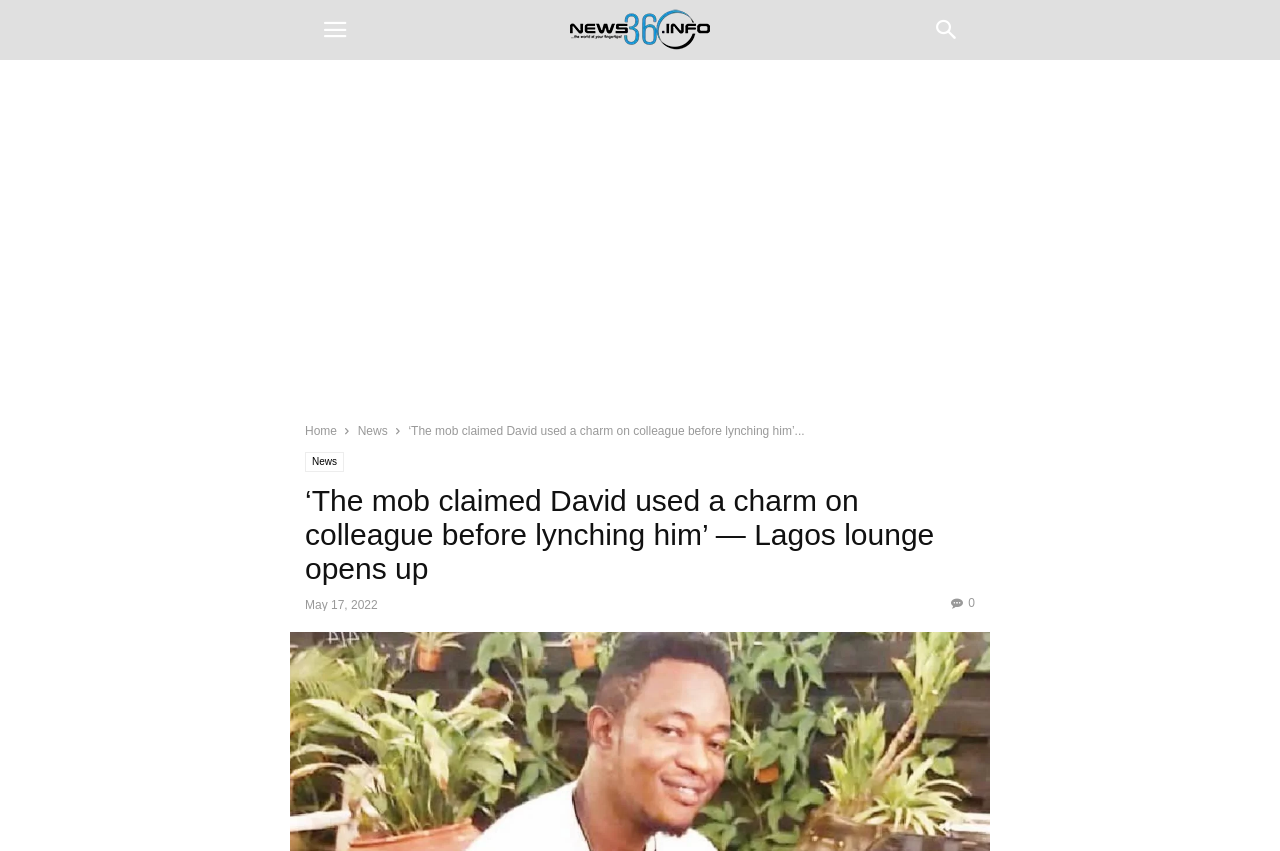Pinpoint the bounding box coordinates of the clickable element to carry out the following instruction: "view the article."

[0.238, 0.569, 0.762, 0.689]